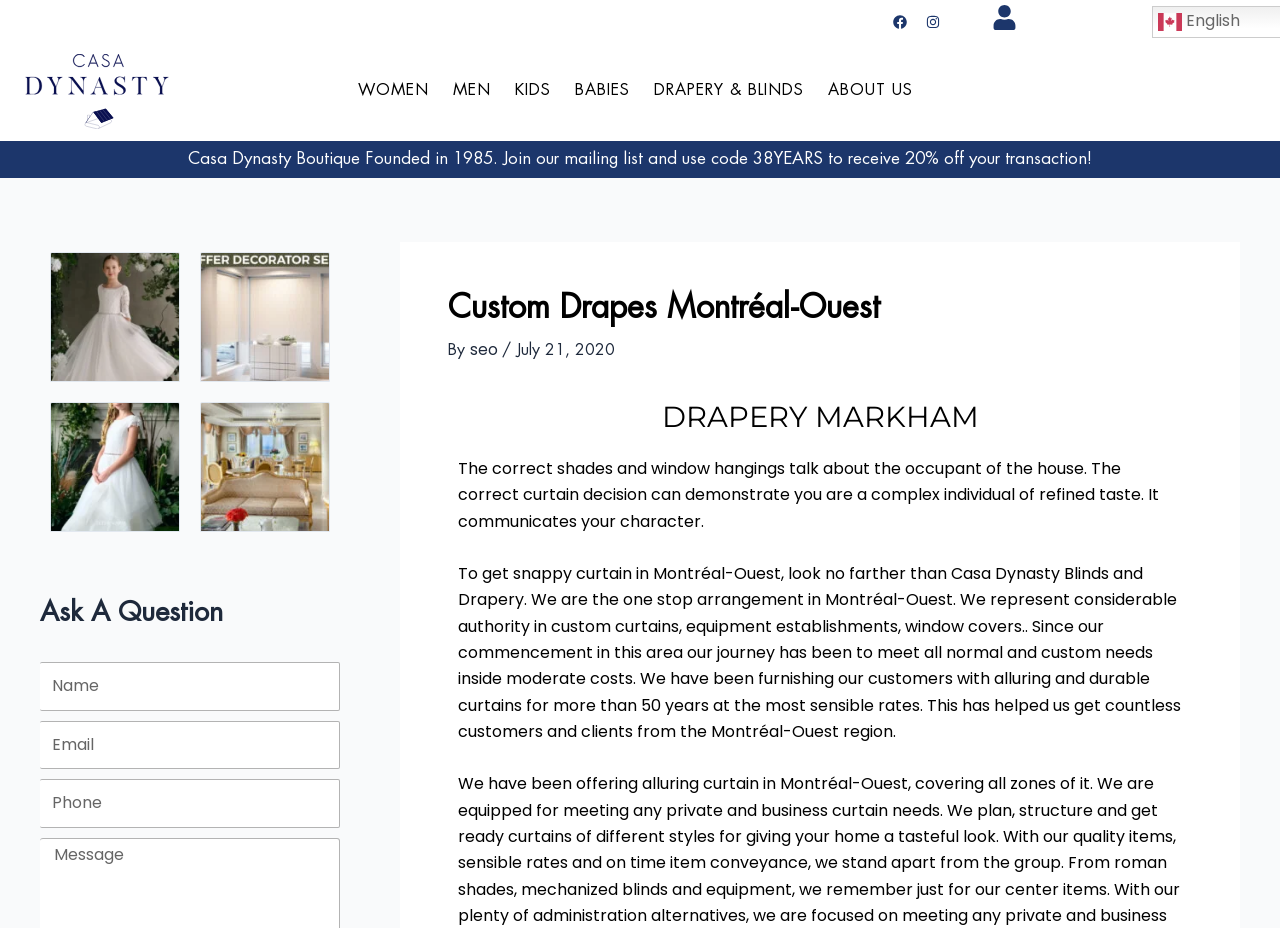Locate the bounding box coordinates of the area where you should click to accomplish the instruction: "Click DRAPERY & BLINDS link".

[0.502, 0.074, 0.638, 0.121]